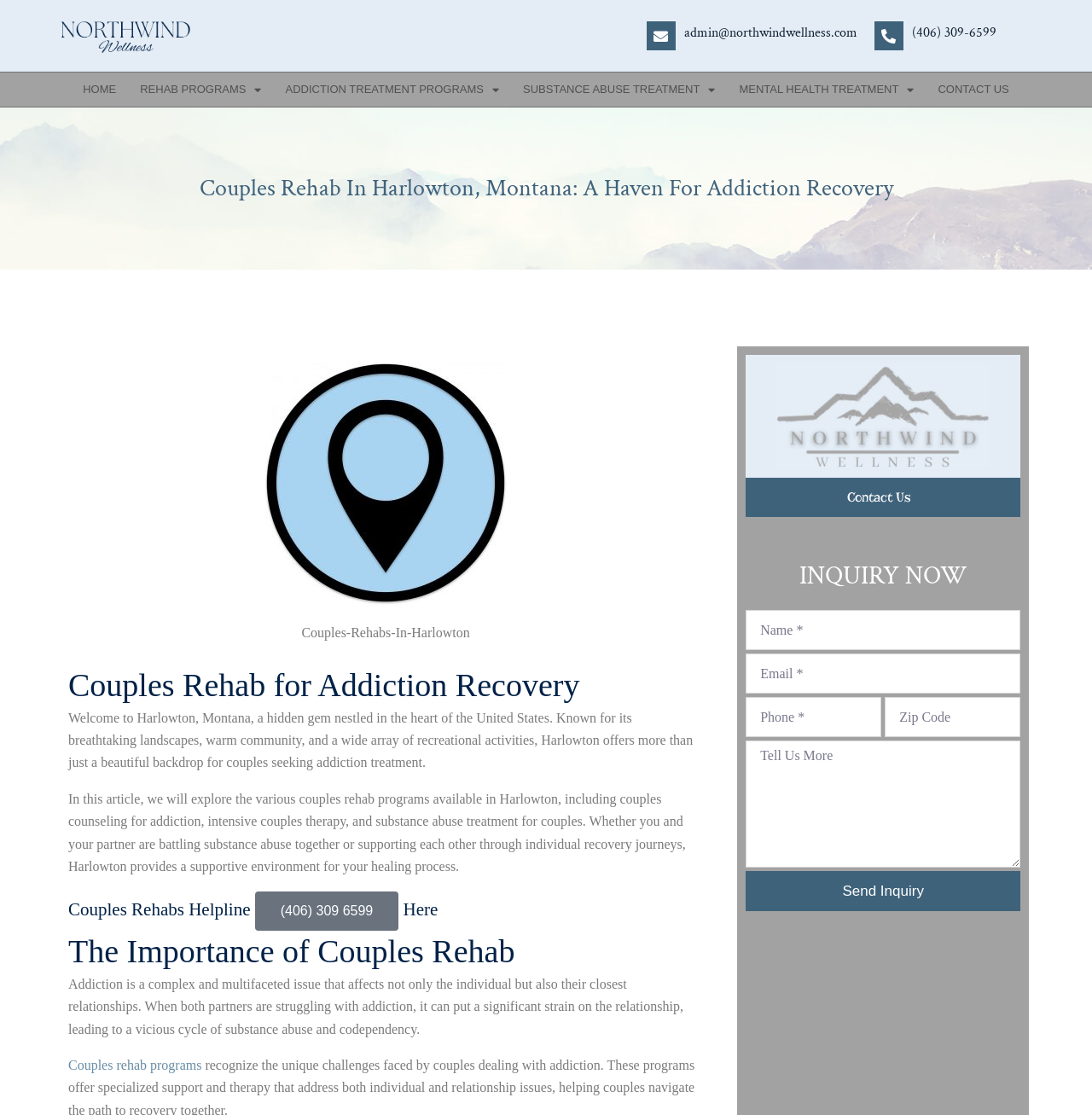Locate the primary heading on the webpage and return its text.

Couples Rehab In Harlowton, Montana: A Haven For Addiction Recovery